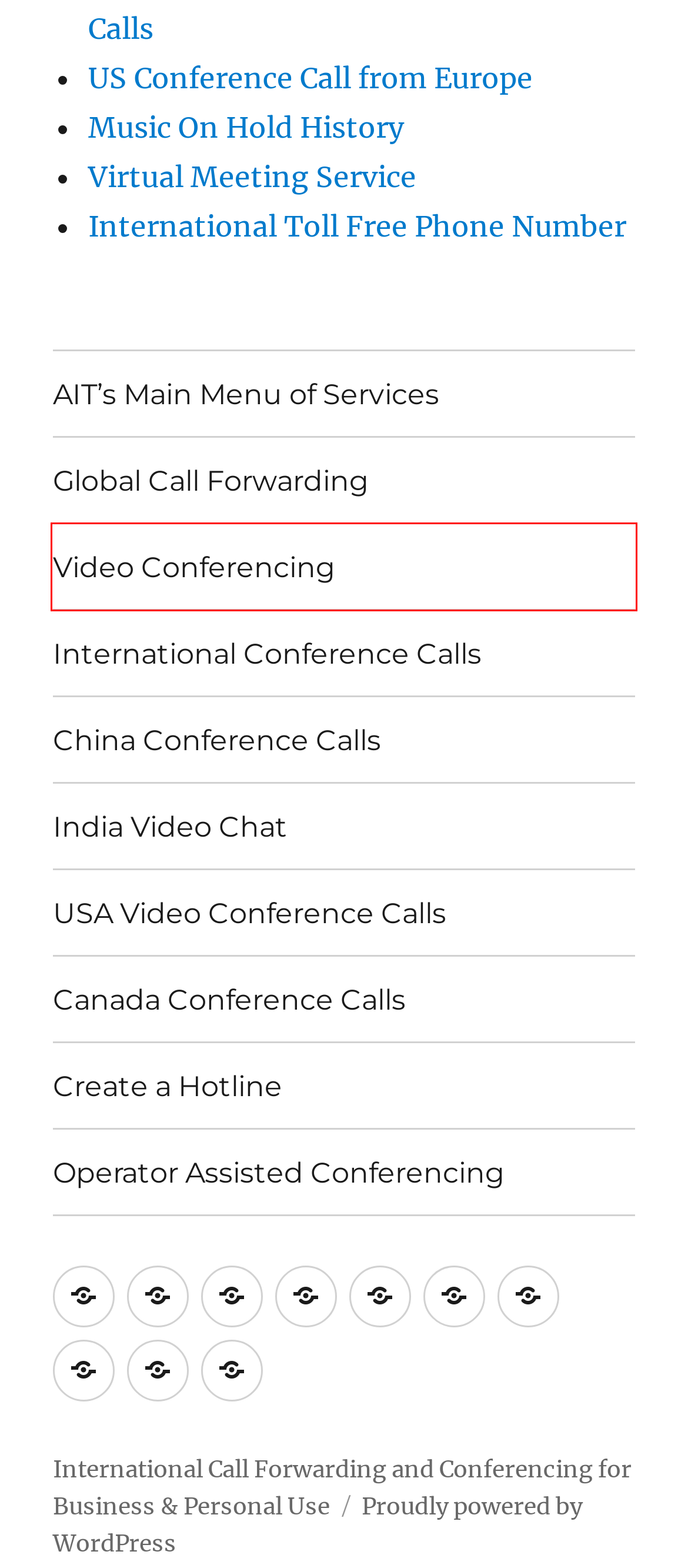Look at the screenshot of a webpage with a red bounding box and select the webpage description that best corresponds to the new page after clicking the element in the red box. Here are the options:
A. Create a Hotline: Step-by-Step Guide - aitelephone
B. Music On Hold History Origins of Telecom and An Accidental Discovery
C. U.S. / Canada Conference Calls
D. Create a Phone Presence in another country with a Cloud-Based Virtual Phone Number. | aitelephone
E. India Global Video Conference Calls Enable Conferencing with Any Country
F. Blog Tool, Publishing Platform, and CMS – WordPress.org
G. 4K Video and HD Audio on AWS cloud enables a very stable video call experience
H. China International Video Conference Call | Conduct a China Video Conference.

G